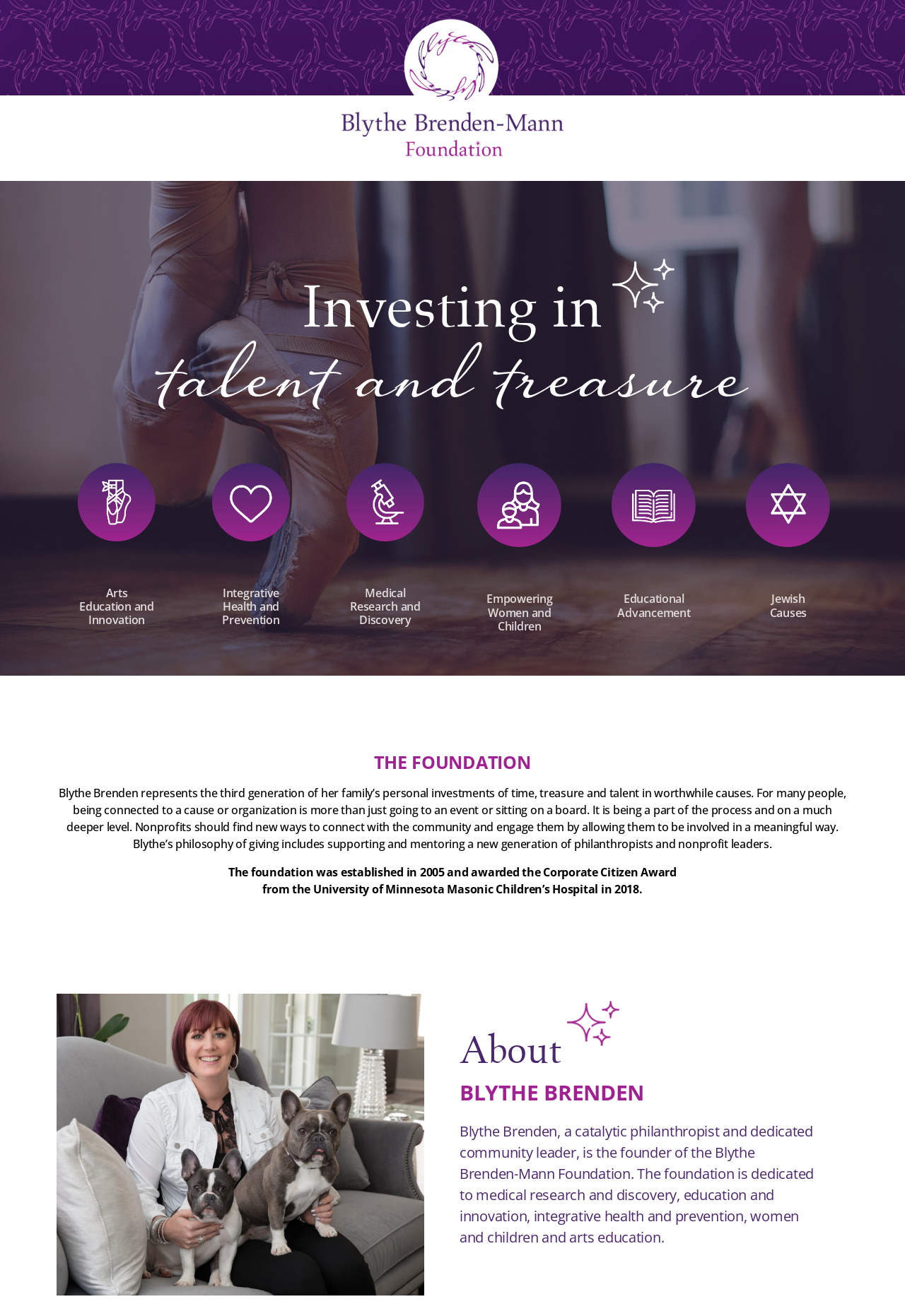What is the name of the hospital that awarded the foundation?
Identify the answer in the screenshot and reply with a single word or phrase.

University of Minnesota Masonic Children’s Hospital